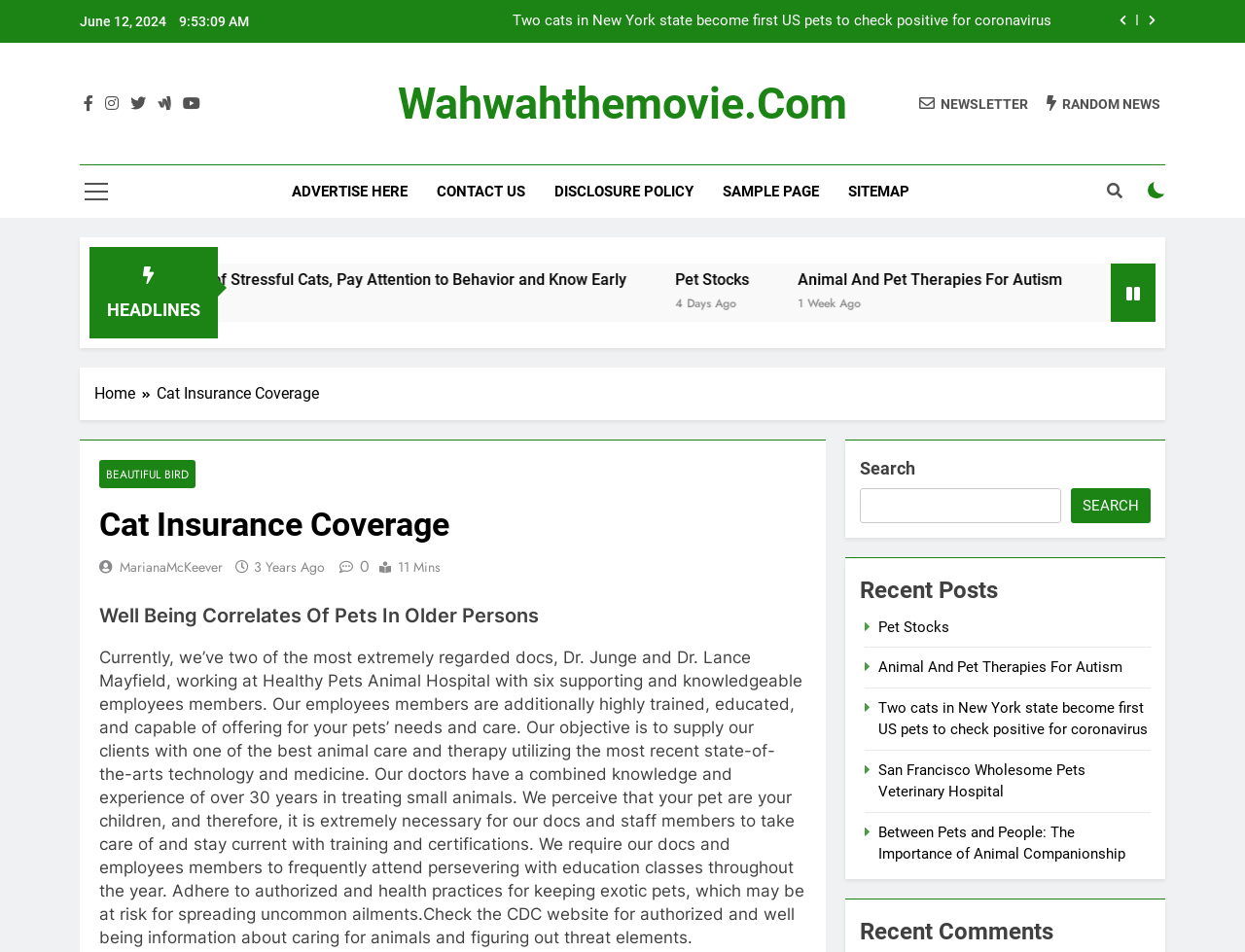Can you give a comprehensive explanation to the question given the content of the image?
What is the name of the veterinary hospital?

The name of the veterinary hospital is mentioned in the paragraph under the heading 'Well Being Correlates Of Pets In Older Persons' as 'Healthy Pets Animal Hospital with six supporting and knowledgeable employees members'.